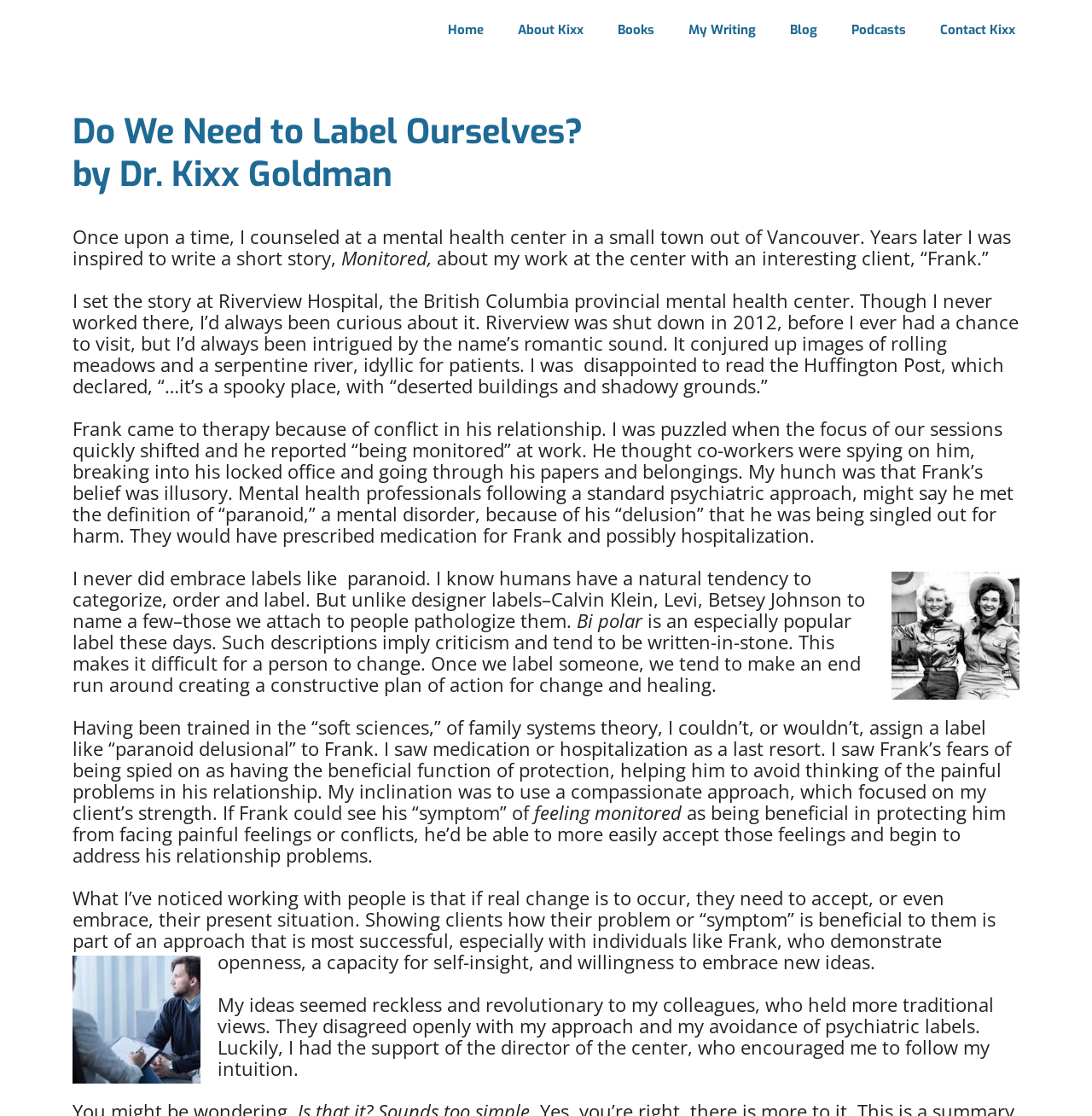Using the image as a reference, answer the following question in as much detail as possible:
What is the name of the client mentioned in the story?

The name of the client mentioned in the story is Frank, as mentioned in the StaticText element 'about my work at the center with an interesting client, “Frank.”'